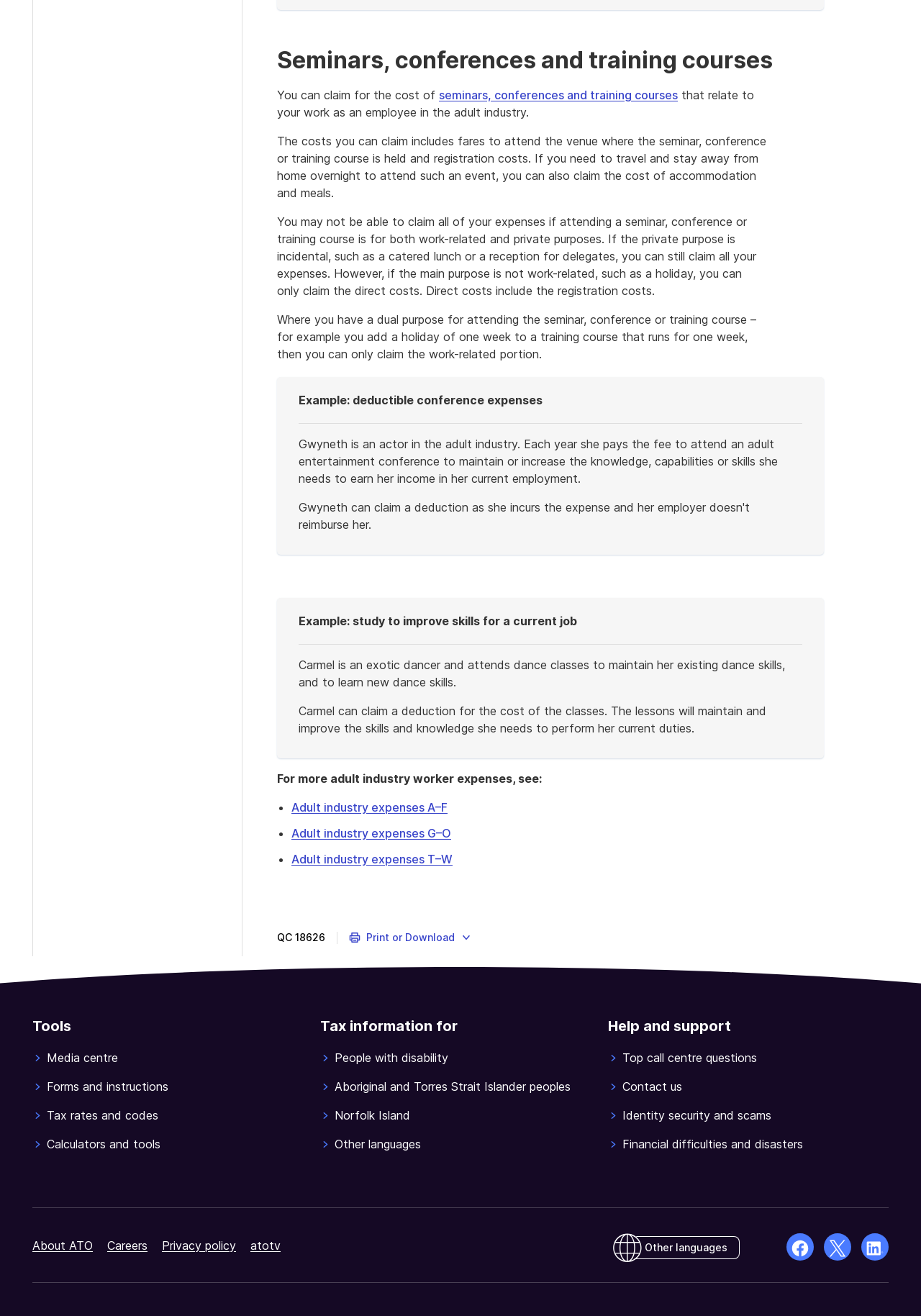Please identify the bounding box coordinates of the element on the webpage that should be clicked to follow this instruction: "Click the 'Print or Download' button". The bounding box coordinates should be given as four float numbers between 0 and 1, formatted as [left, top, right, bottom].

[0.366, 0.703, 0.525, 0.722]